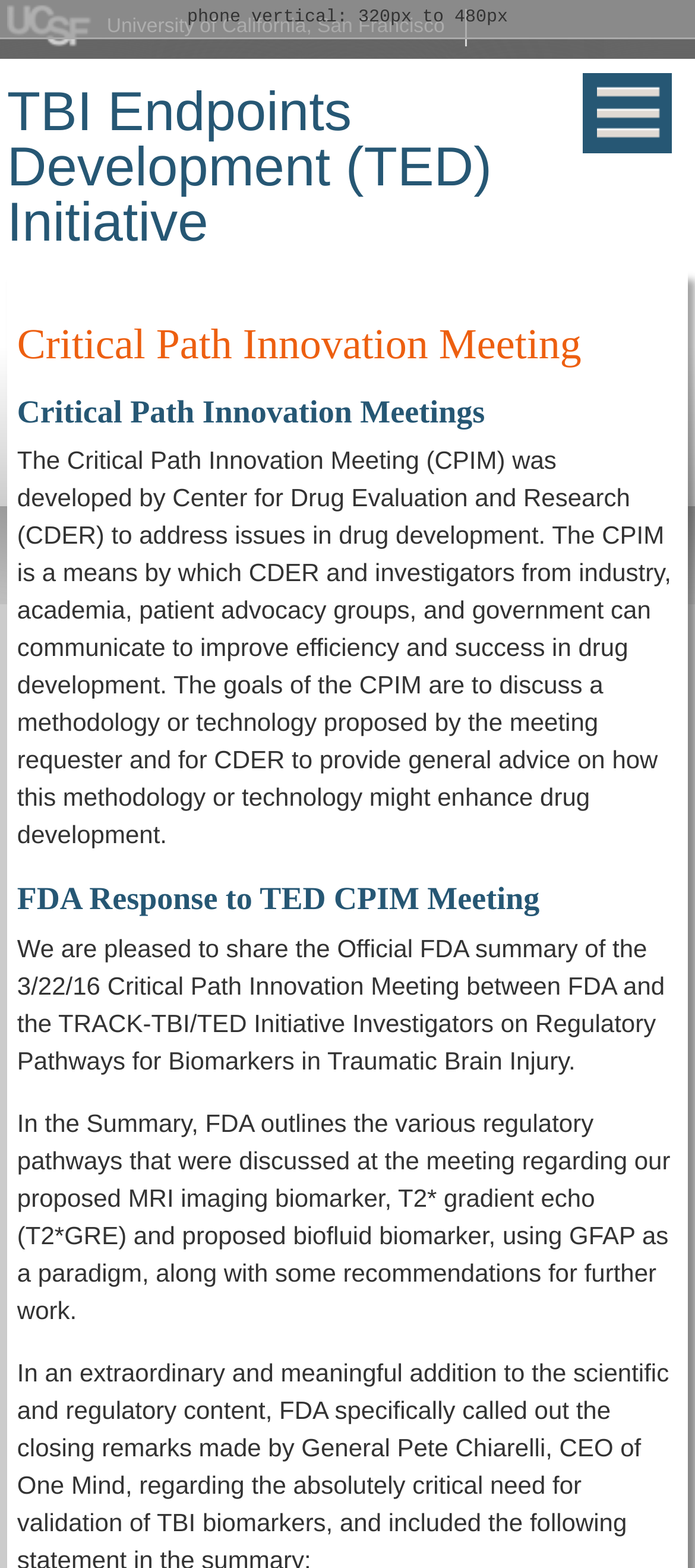Mark the bounding box of the element that matches the following description: "University of California, San Francisco".

[0.01, 0.006, 0.64, 0.03]